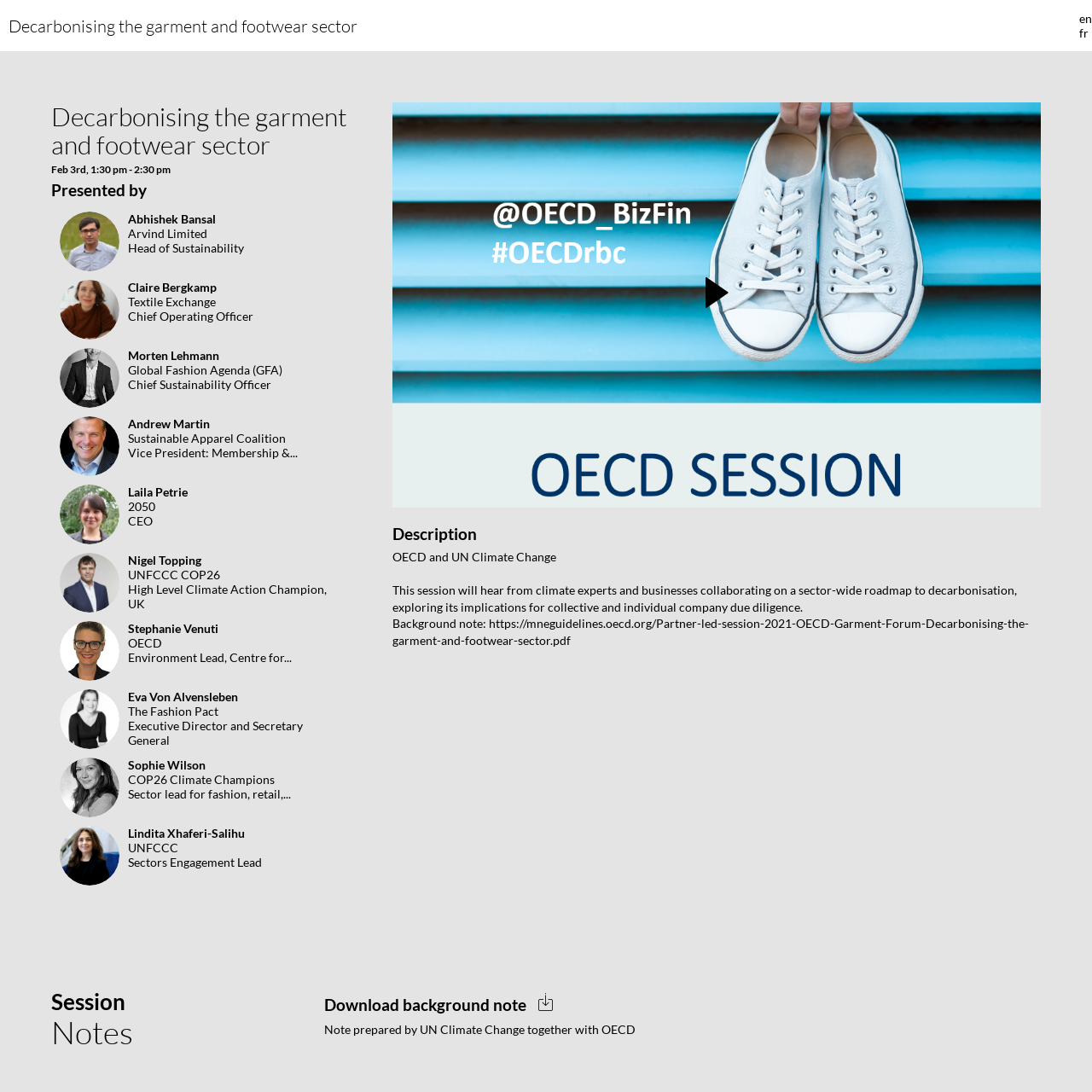Answer the question below using just one word or a short phrase: 
What is the format of the background note?

PDF